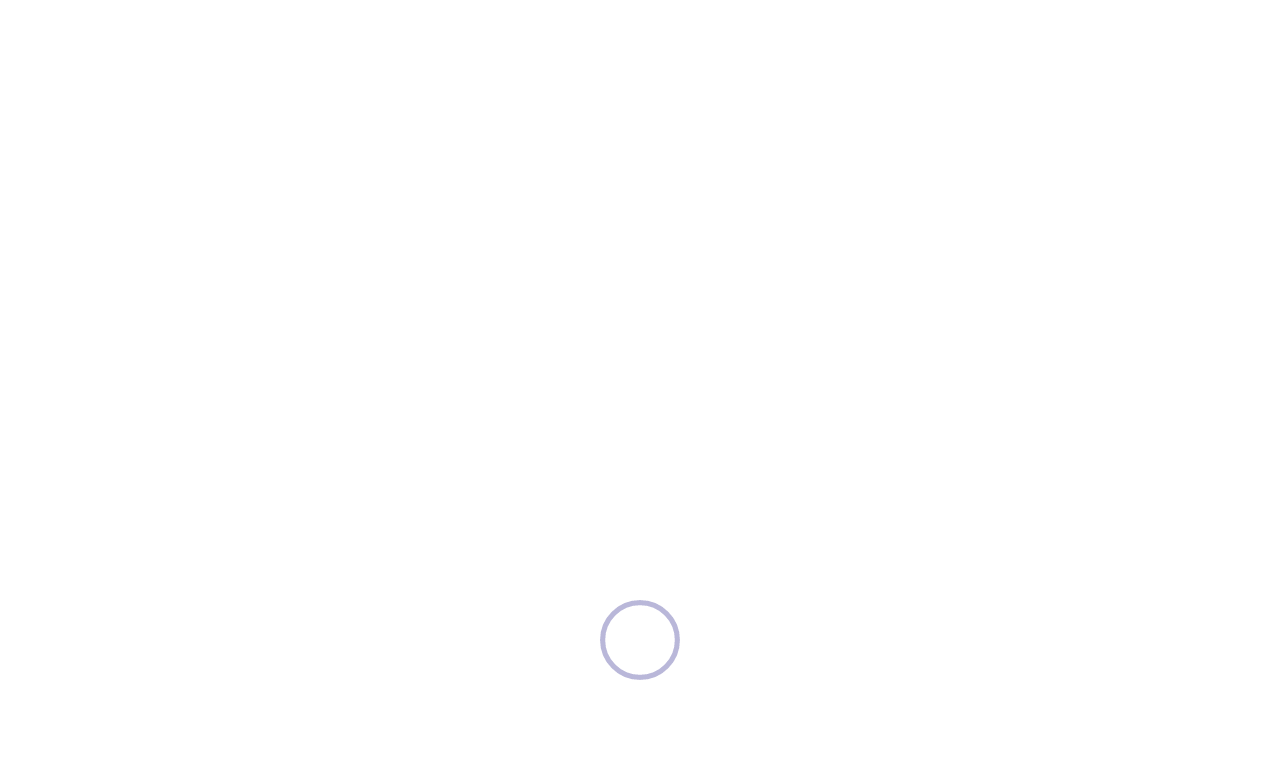Determine the bounding box coordinates for the area that should be clicked to carry out the following instruction: "Click on the 'Home' link".

None